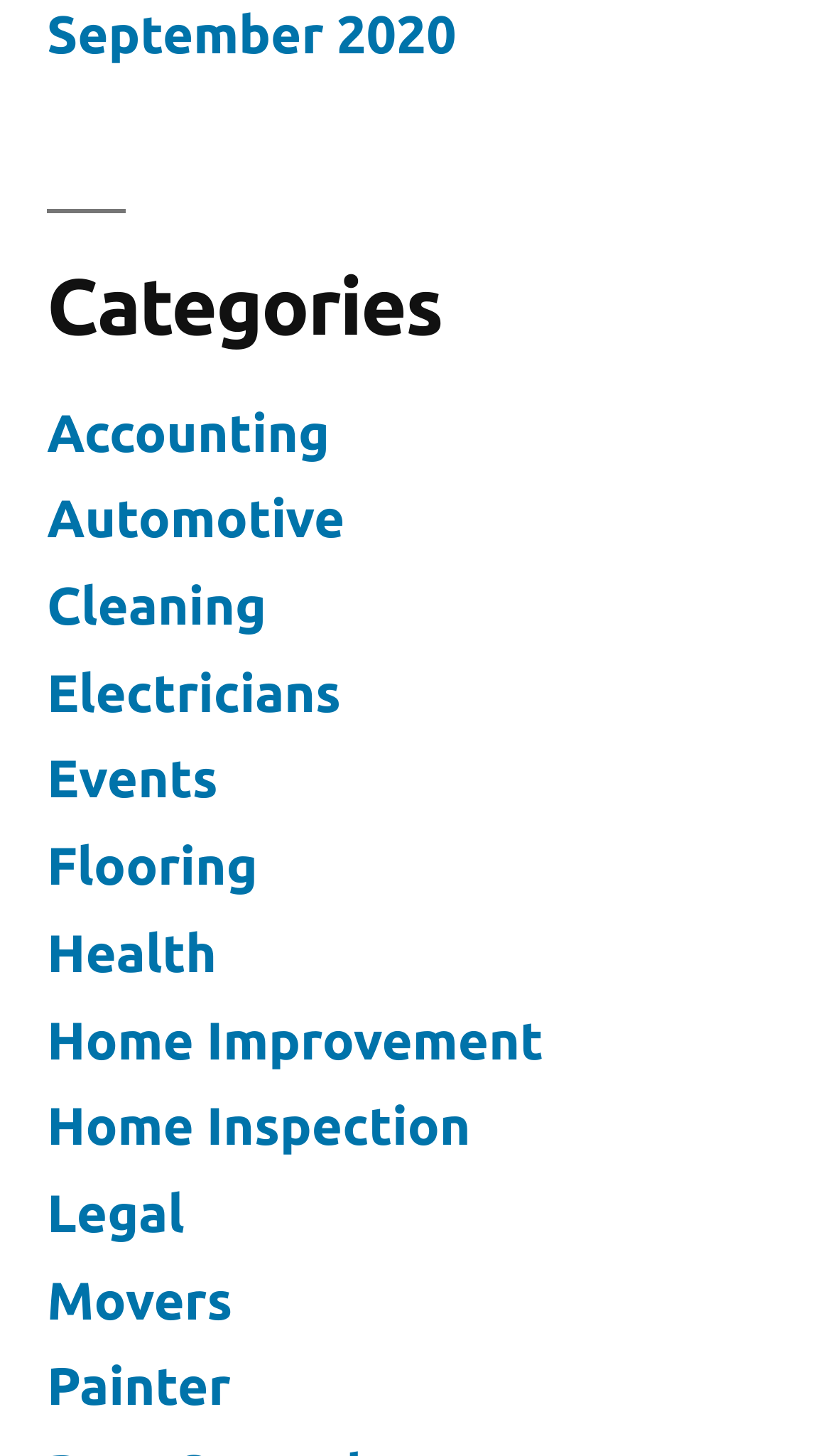Please look at the image and answer the question with a detailed explanation: How many characters are in the 'September 2020' link?

I counted the number of characters in the 'September 2020' link, and there are 13 characters: S-e-p-t-e-m-b-e-r-2-0-2-0.